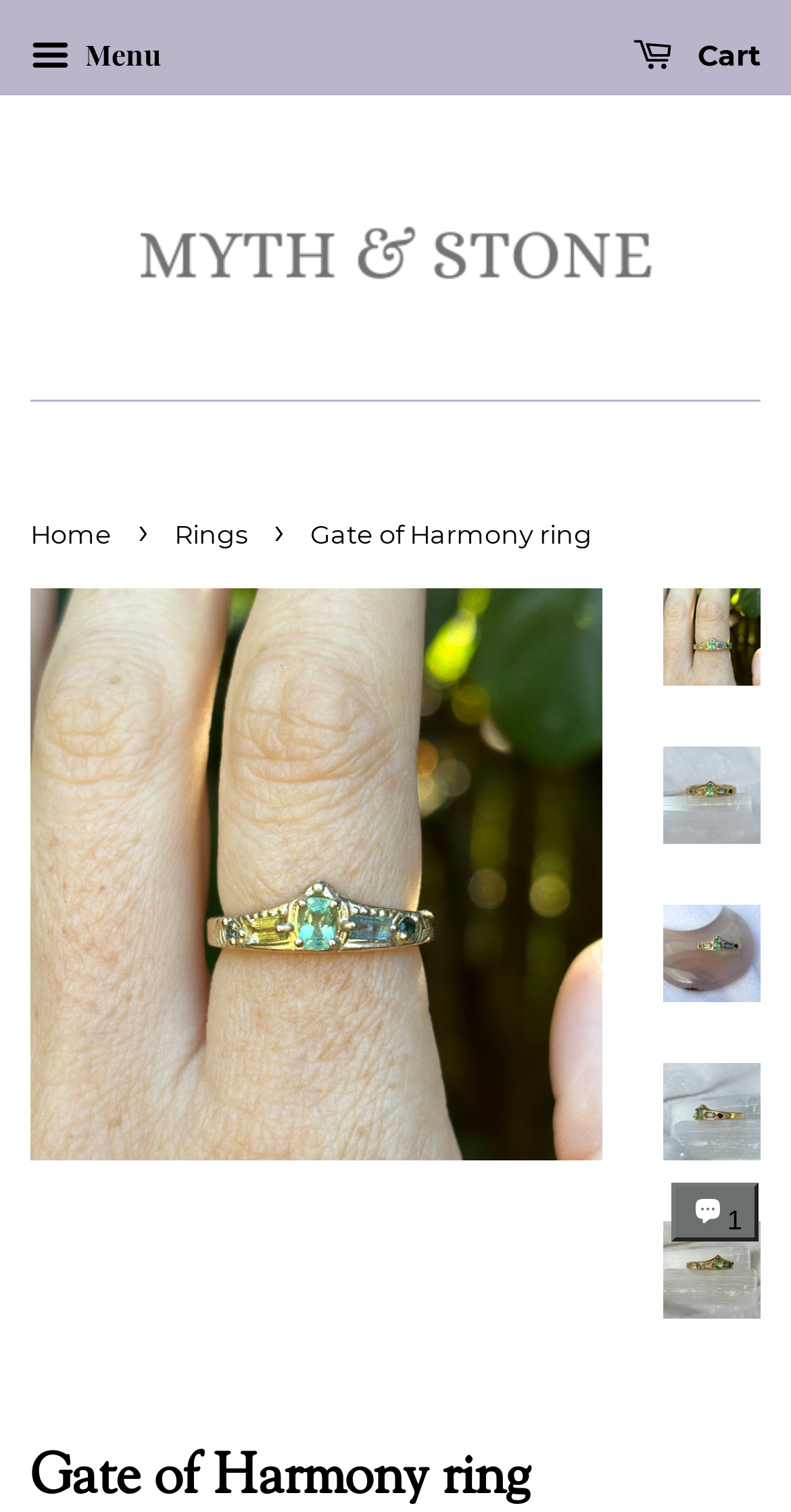Please specify the bounding box coordinates of the clickable region necessary for completing the following instruction: "View the Gate of Harmony ring details". The coordinates must consist of four float numbers between 0 and 1, i.e., [left, top, right, bottom].

[0.838, 0.494, 0.962, 0.558]